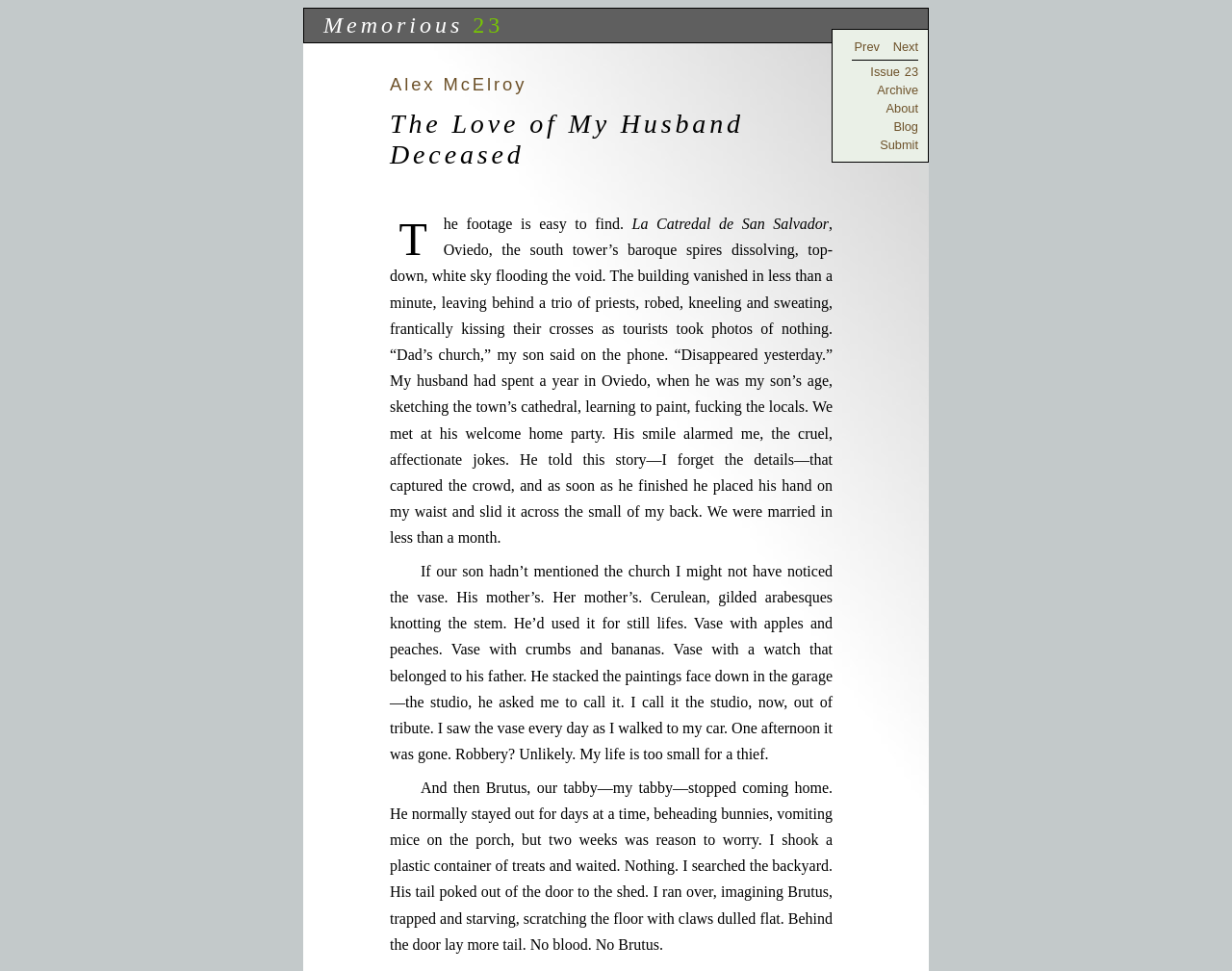Please find the bounding box coordinates of the clickable region needed to complete the following instruction: "Submit your work". The bounding box coordinates must consist of four float numbers between 0 and 1, i.e., [left, top, right, bottom].

[0.714, 0.142, 0.745, 0.157]